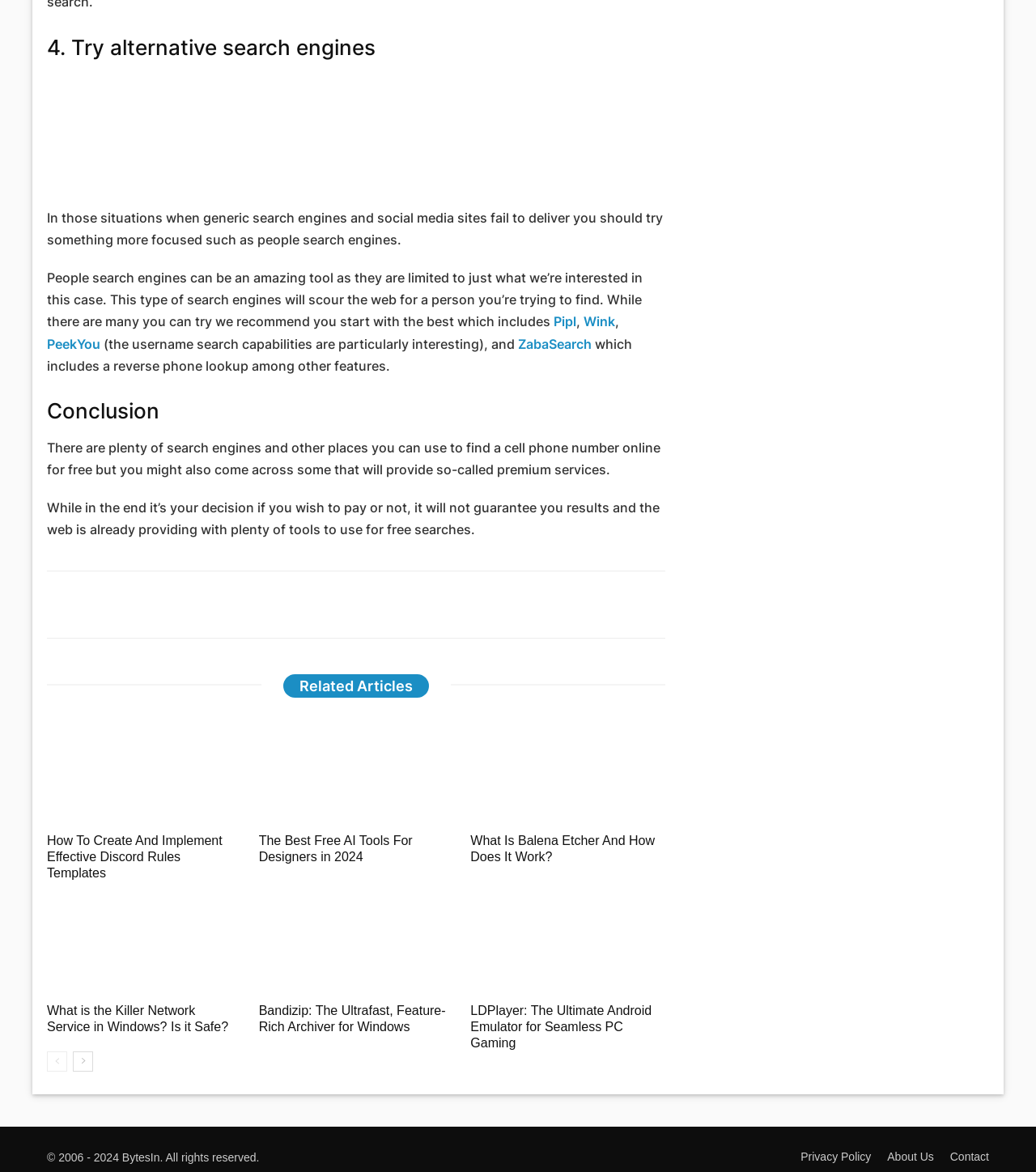For the element described, predict the bounding box coordinates as (top-left x, top-left y, bottom-right x, bottom-right y). All values should be between 0 and 1. Element description: Wink

[0.563, 0.268, 0.594, 0.281]